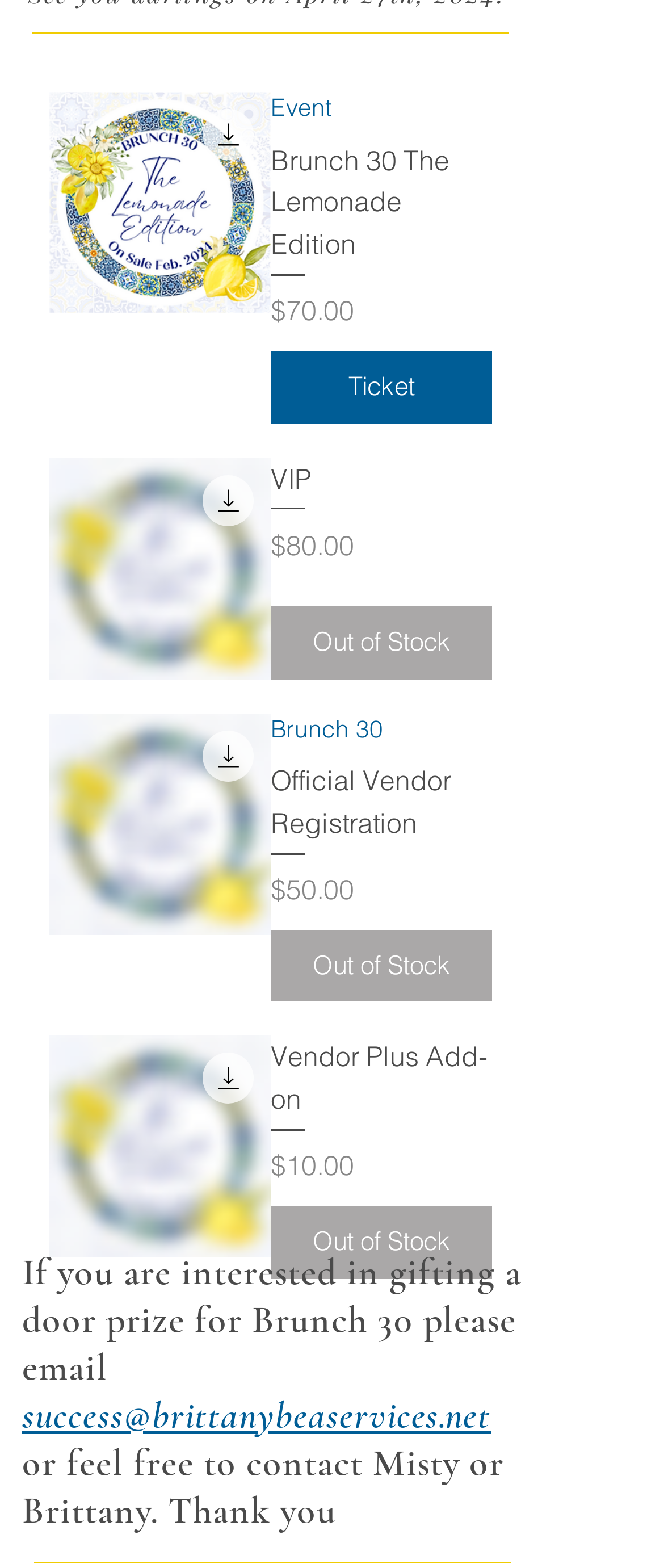Find the bounding box coordinates of the clickable area that will achieve the following instruction: "Visit the About Us page".

None